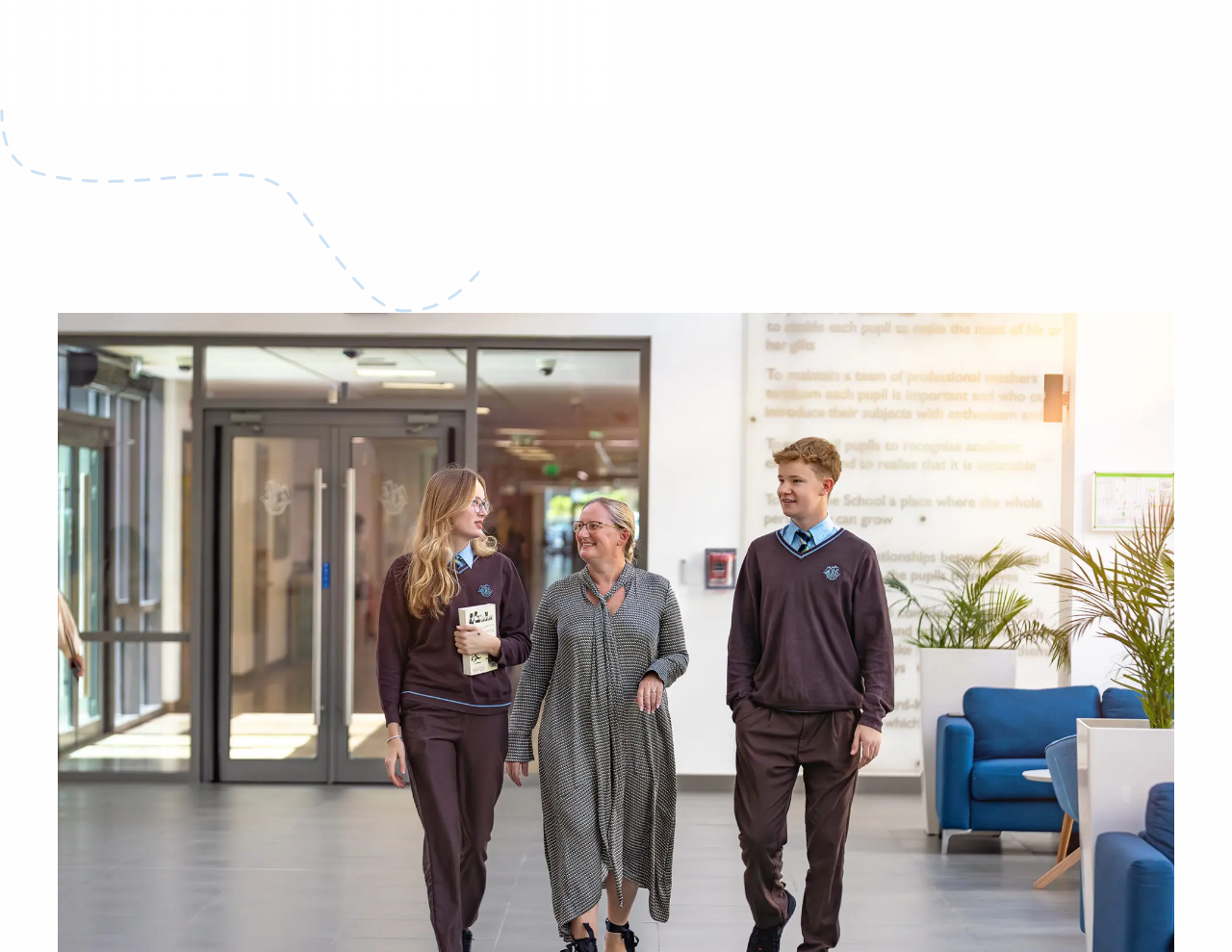Pinpoint the bounding box coordinates of the element that must be clicked to accomplish the following instruction: "contact the organization". The coordinates should be in the format of four float numbers between 0 and 1, i.e., [left, top, right, bottom].

[0.89, 0.048, 0.922, 0.067]